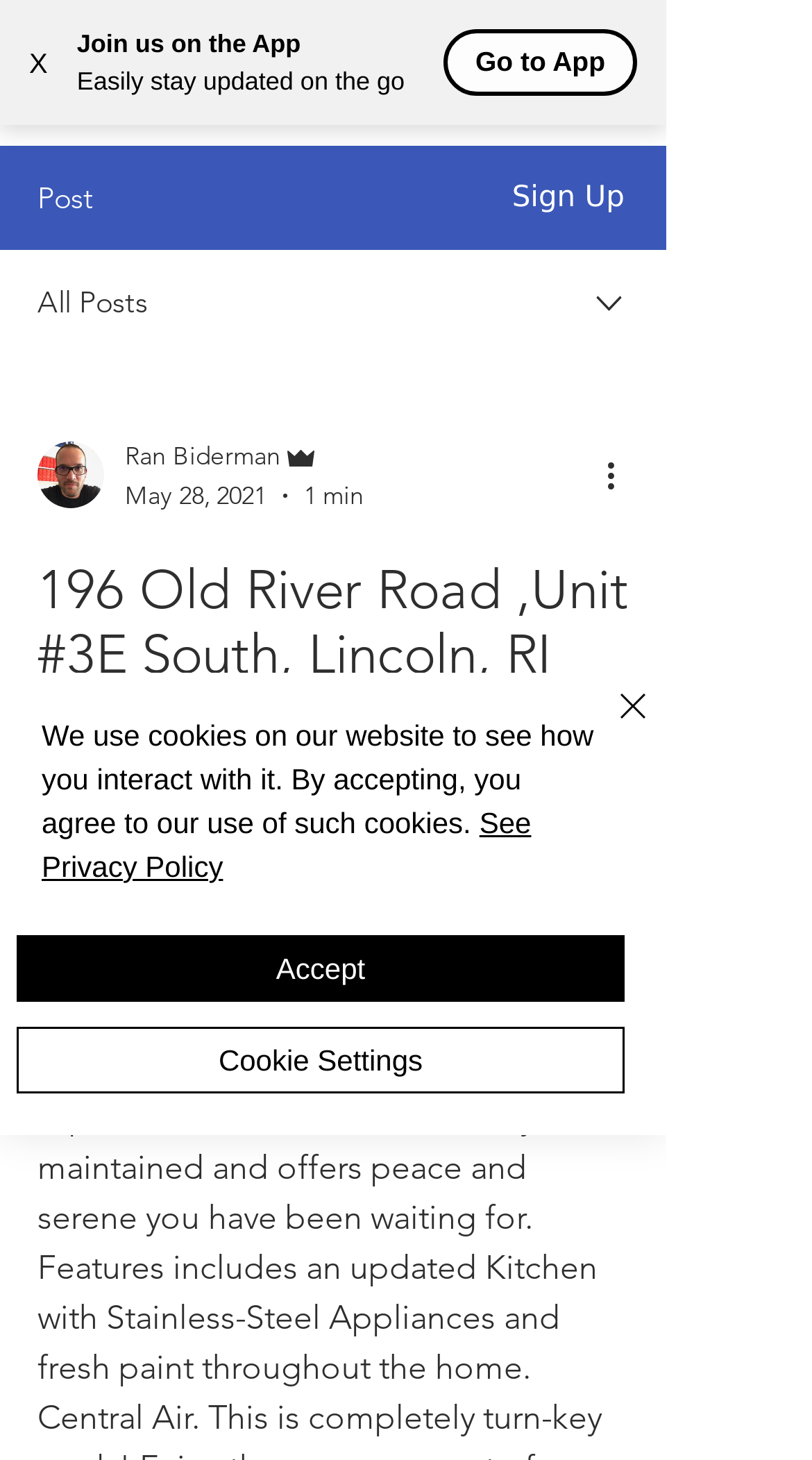Determine the main headline of the webpage and provide its text.

196 Old River Road ,Unit #3E South, Lincoln, RI 02865